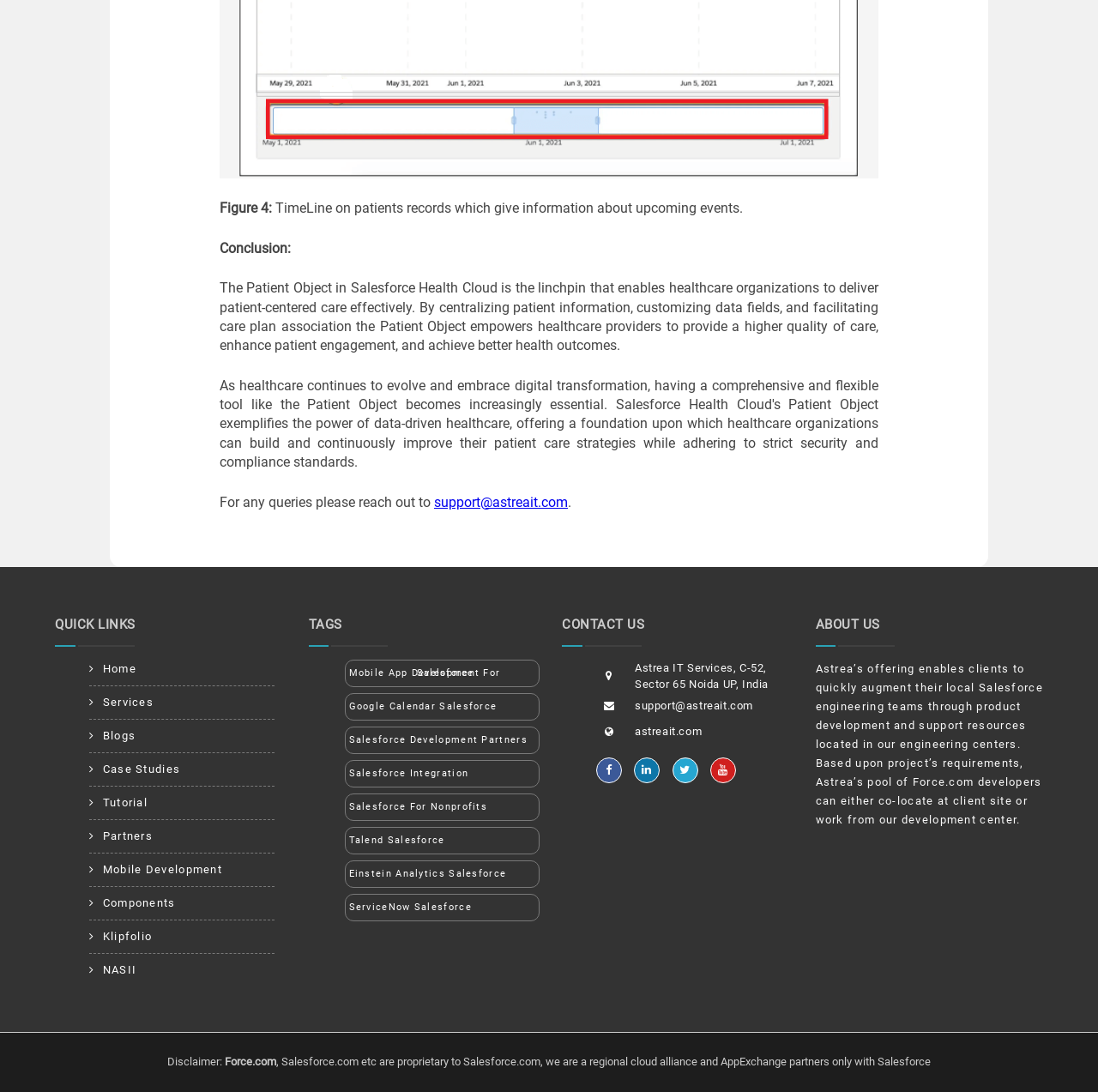What is the location of Astrea IT Services?
Look at the image and respond with a one-word or short-phrase answer.

Noida, UP, India